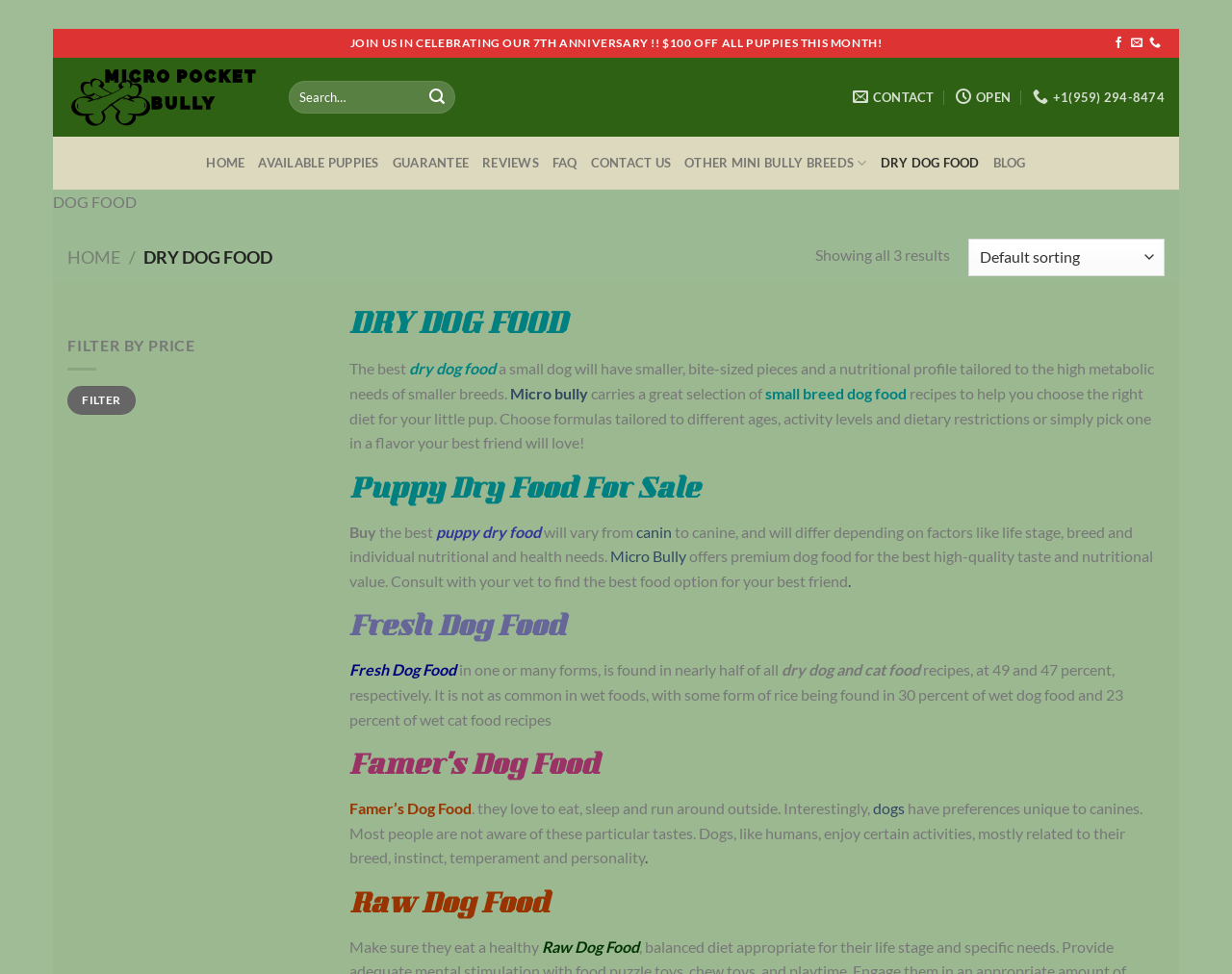Give a concise answer of one word or phrase to the question: 
What is the purpose of the 'FILTER BY PRICE' section?

Filter dog food by price